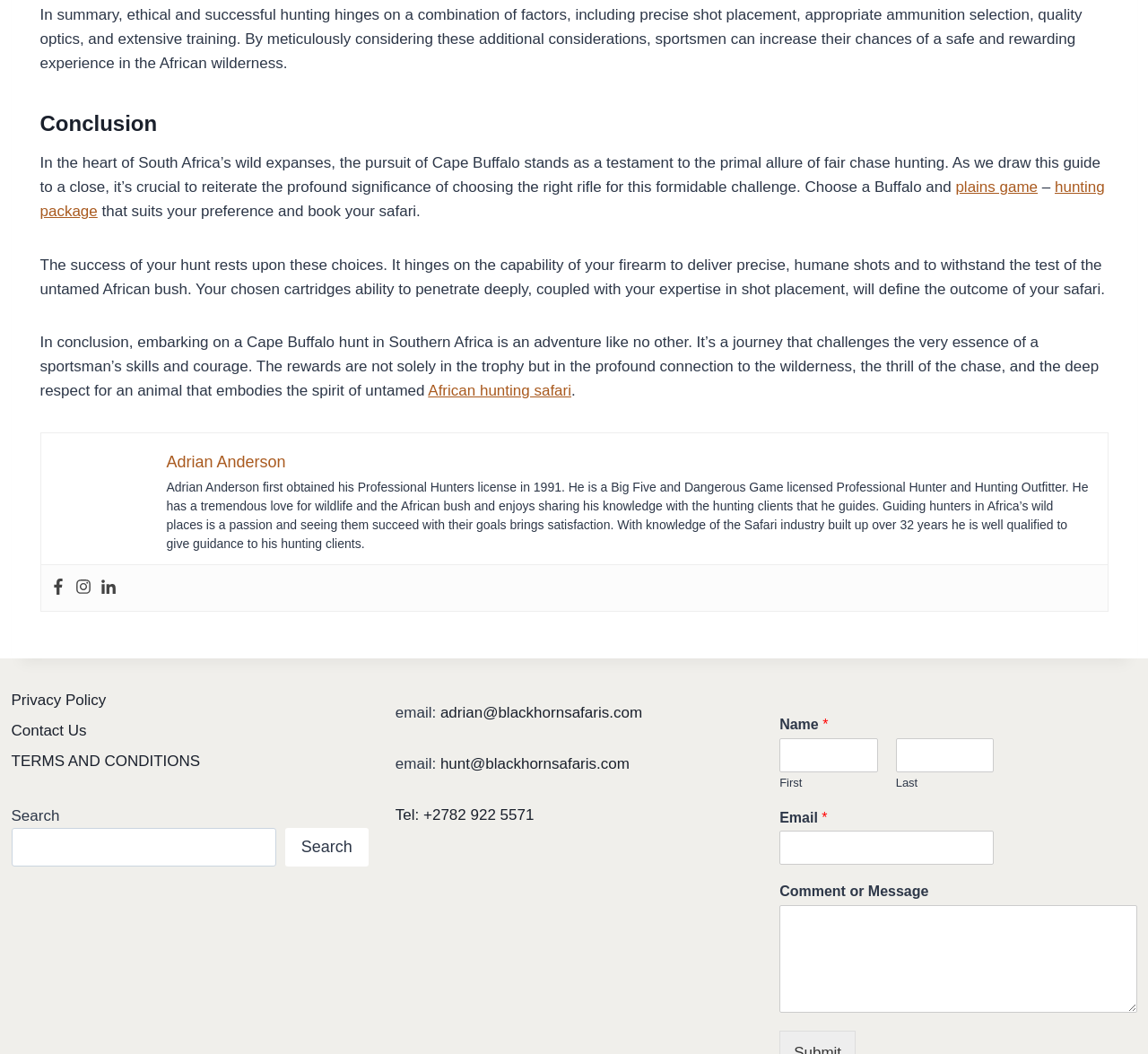Locate the bounding box coordinates of the clickable area to execute the instruction: "Click the link to learn about plains game". Provide the coordinates as four float numbers between 0 and 1, represented as [left, top, right, bottom].

[0.832, 0.17, 0.904, 0.186]